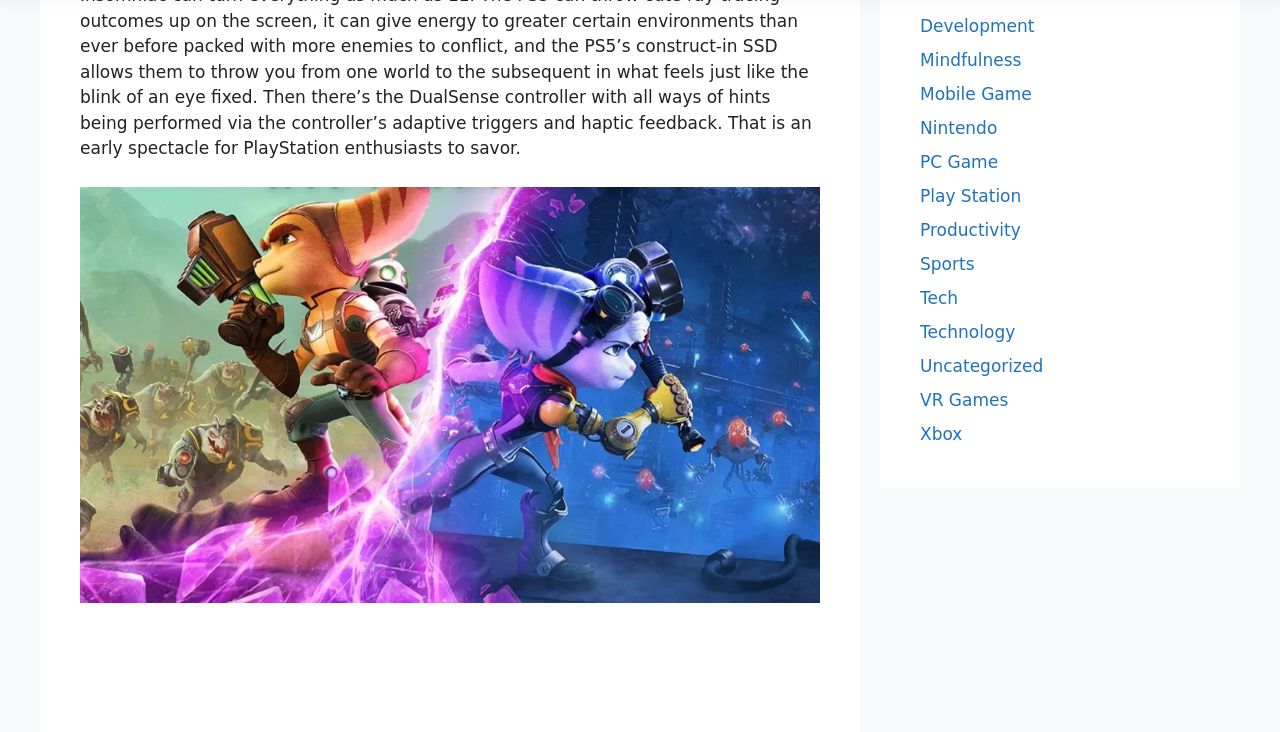Answer the question briefly using a single word or phrase: 
What categories are available on this webpage?

Multiple categories